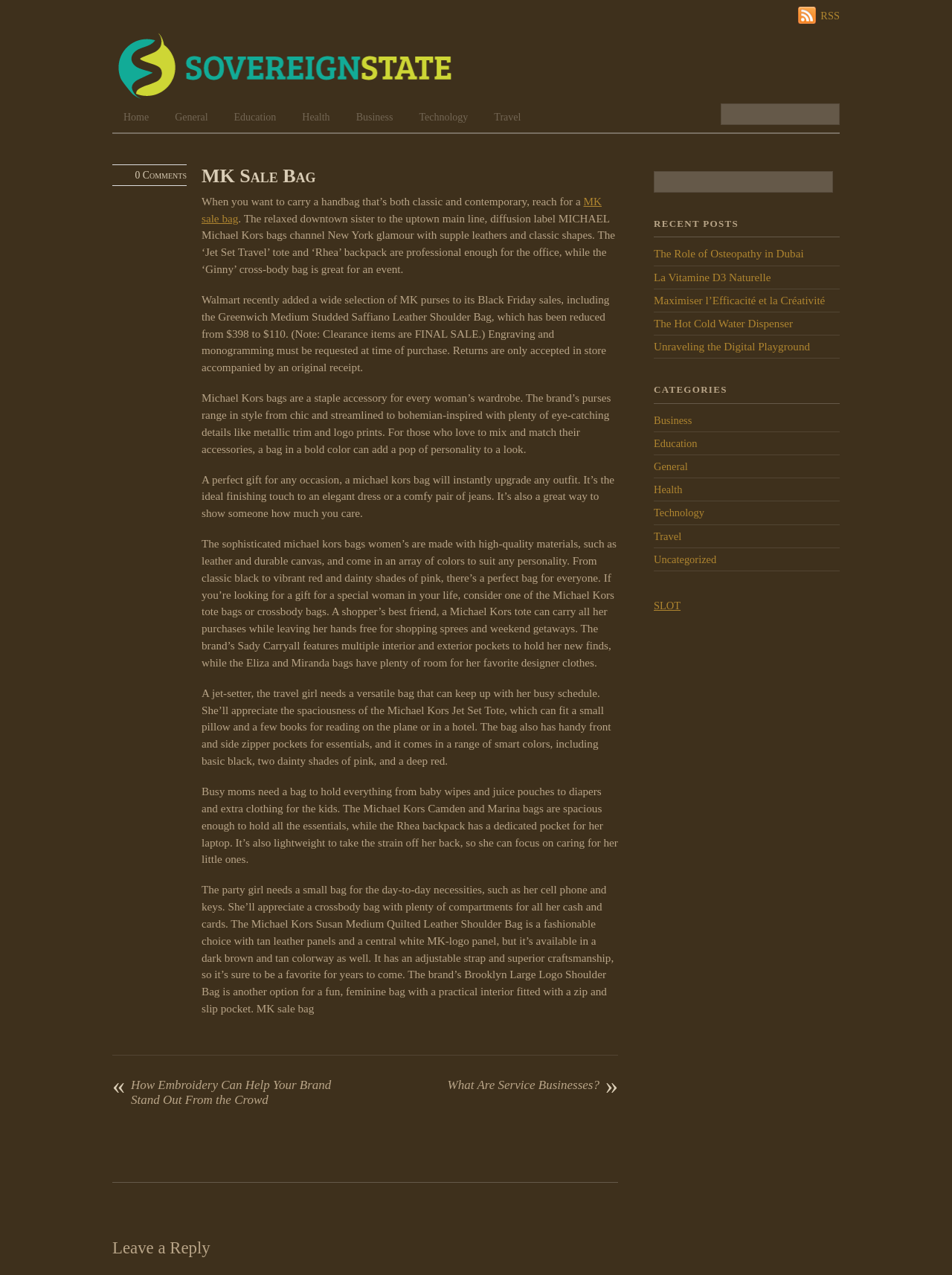Identify the bounding box coordinates of the section that should be clicked to achieve the task described: "Leave a reply".

[0.118, 0.97, 0.649, 0.989]